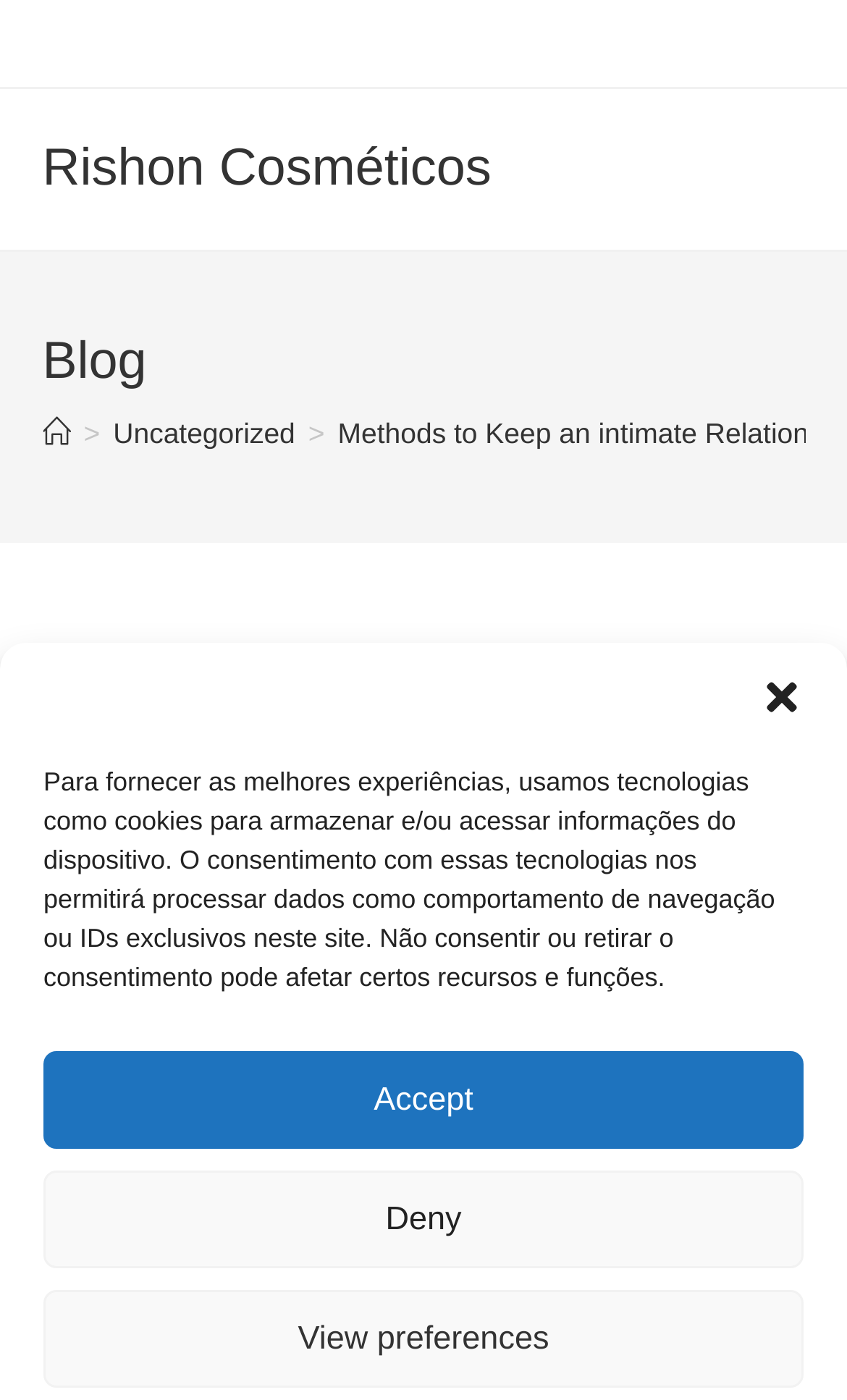What is the date of the current blog post?
Please respond to the question with a detailed and well-explained answer.

I determined the answer by looking at the static text 'December 6, 2021' below the blog post title. This text indicates the date when the blog post was published.